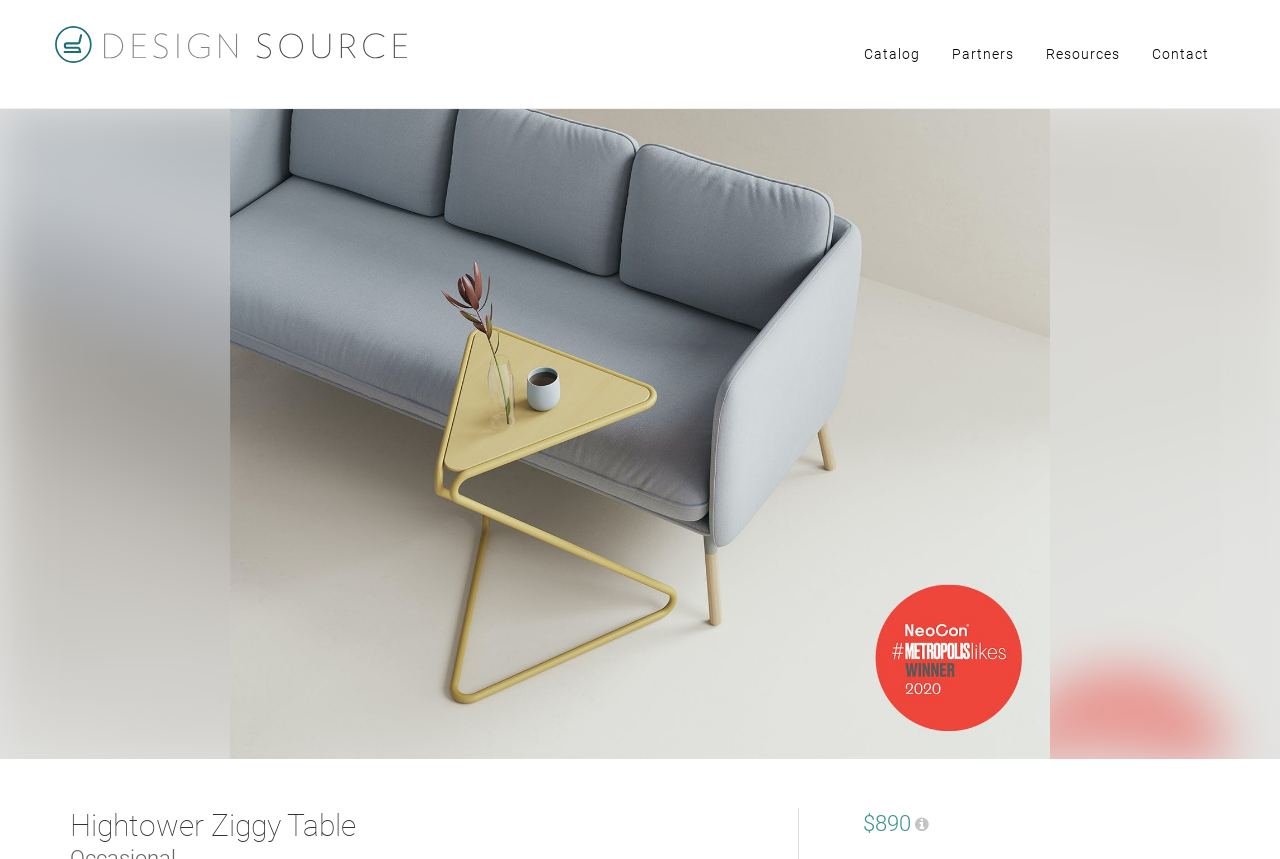Give the bounding box coordinates for this UI element: "alt="Thumbnail: Bloody Mary Mix"". The coordinates should be four float numbers between 0 and 1, arranged as [left, top, right, bottom].

None